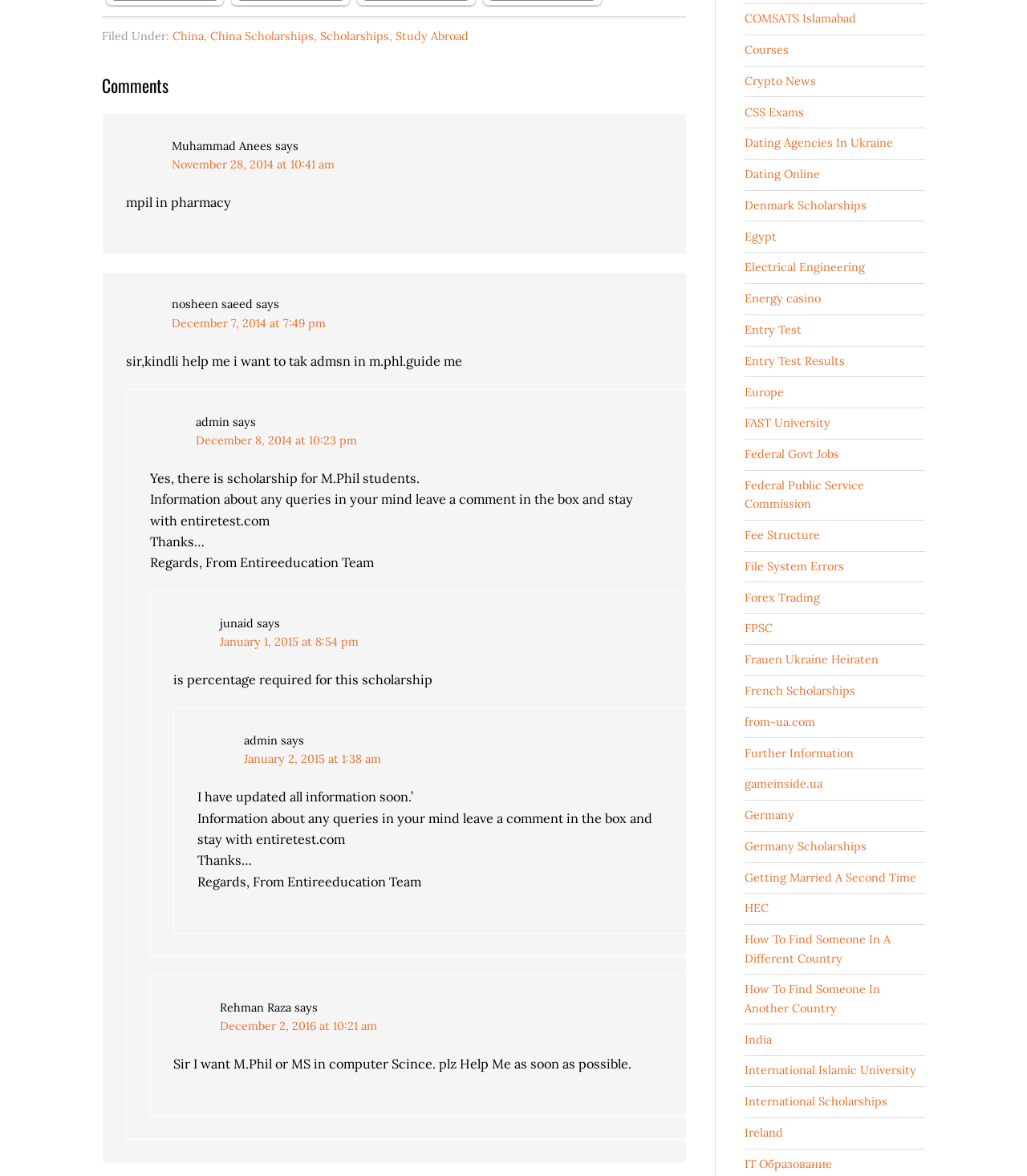Please specify the bounding box coordinates for the clickable region that will help you carry out the instruction: "Click the link 'COMSATS Islamabad'".

[0.806, 0.253, 0.926, 0.267]